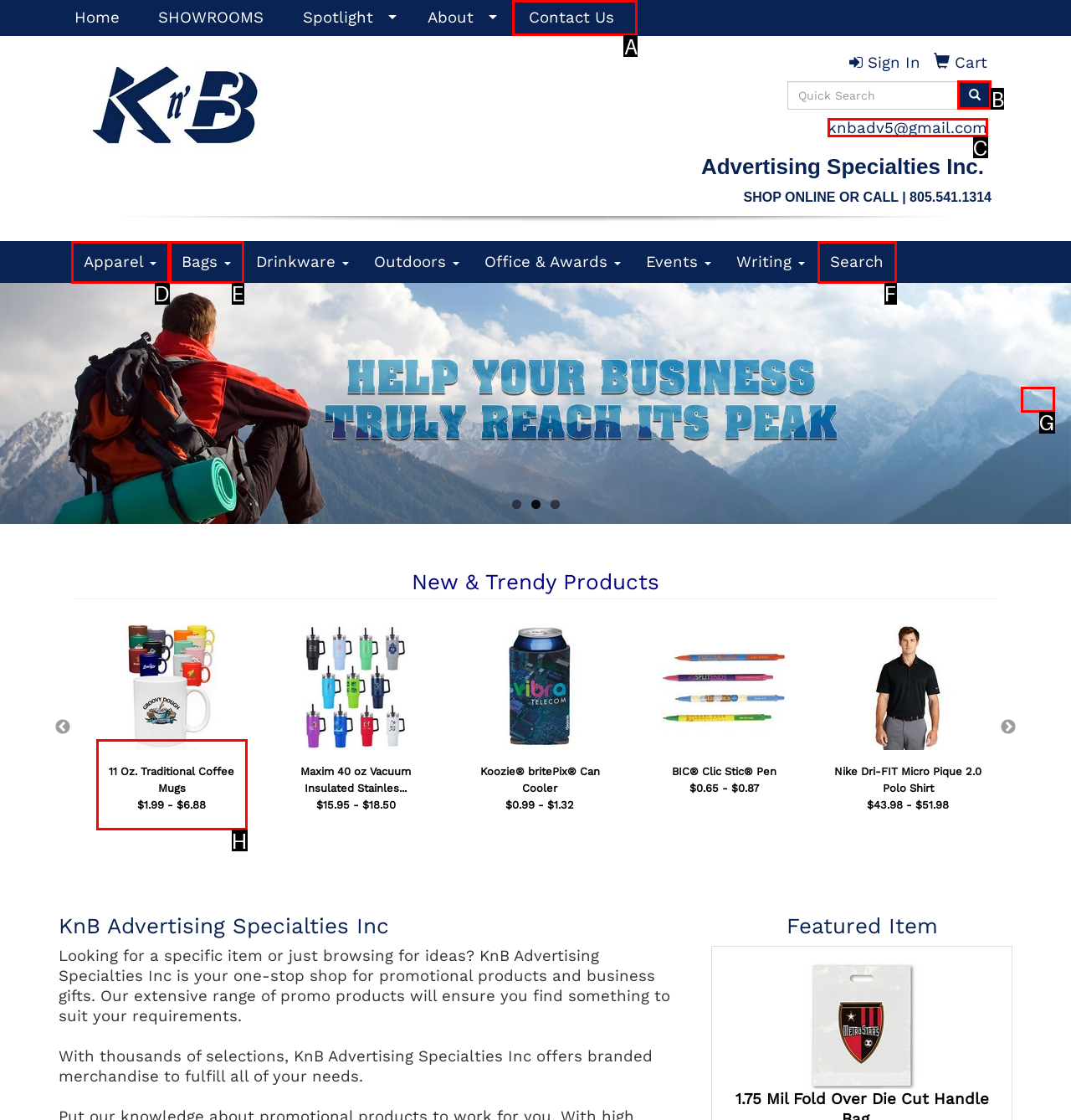Identify the UI element that corresponds to this description: Apparel
Respond with the letter of the correct option.

D